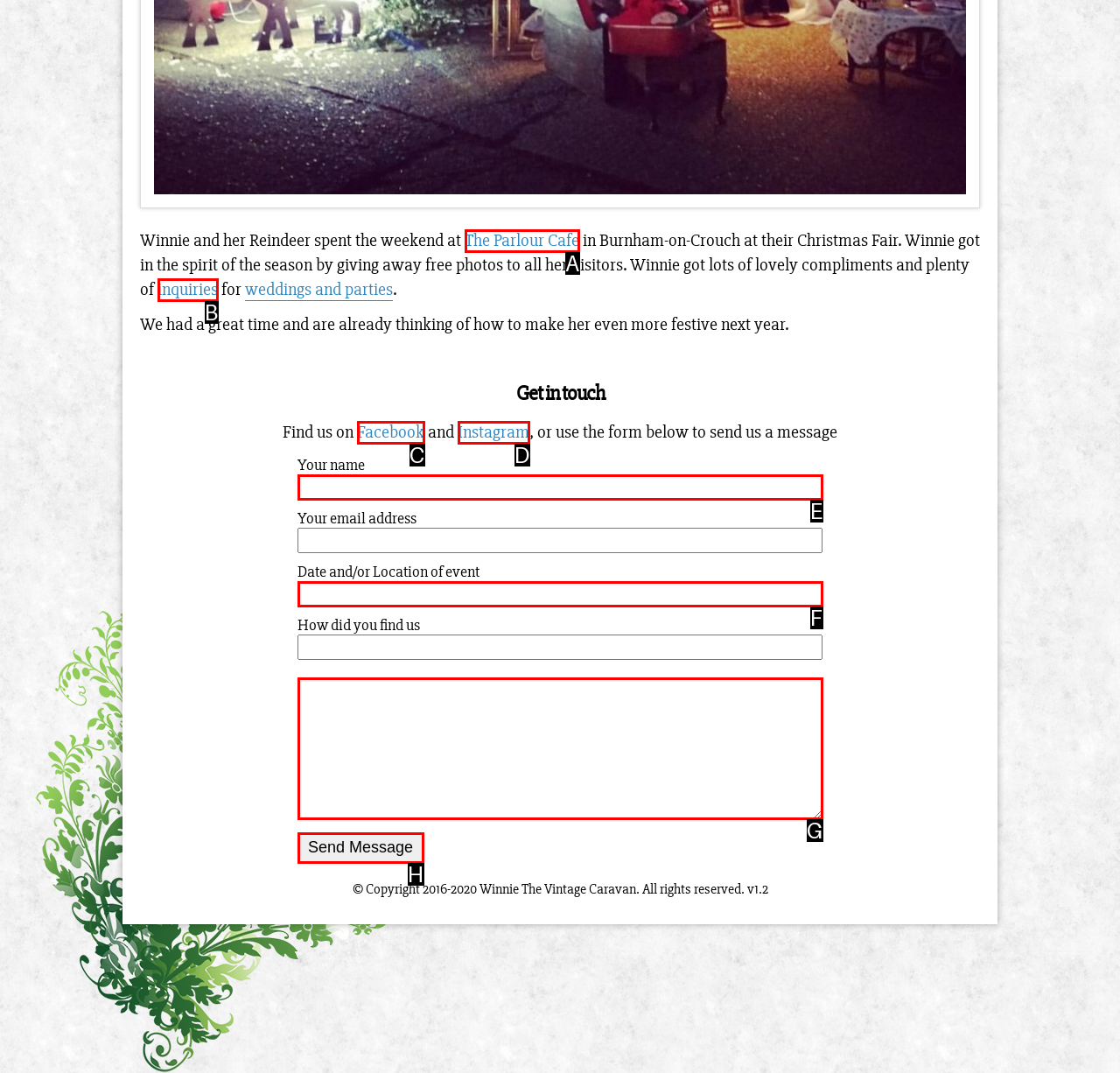Tell me which one HTML element best matches the description: parent_node: Your name name="your-name"
Answer with the option's letter from the given choices directly.

E